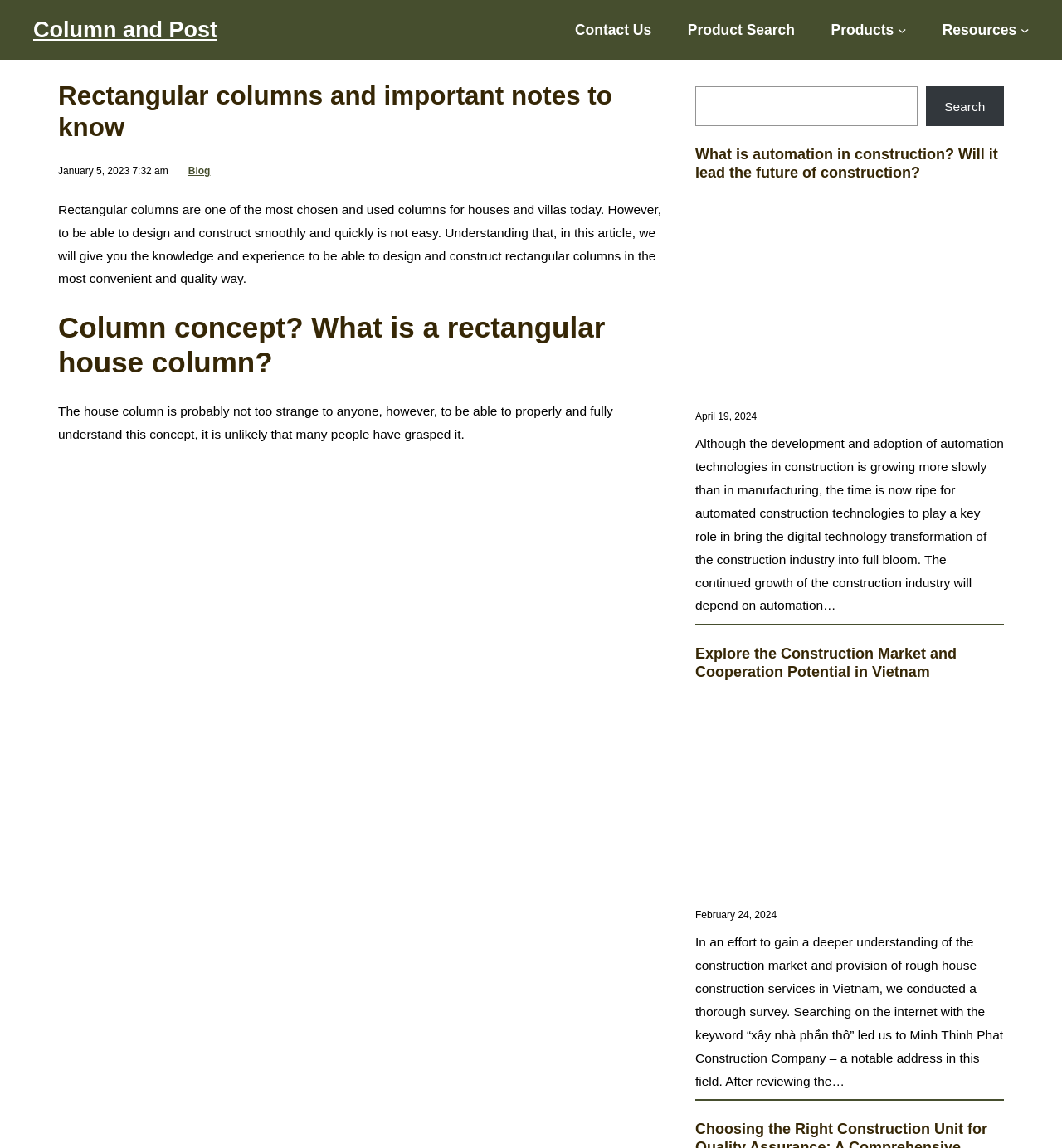Extract the main headline from the webpage and generate its text.

Column and Post